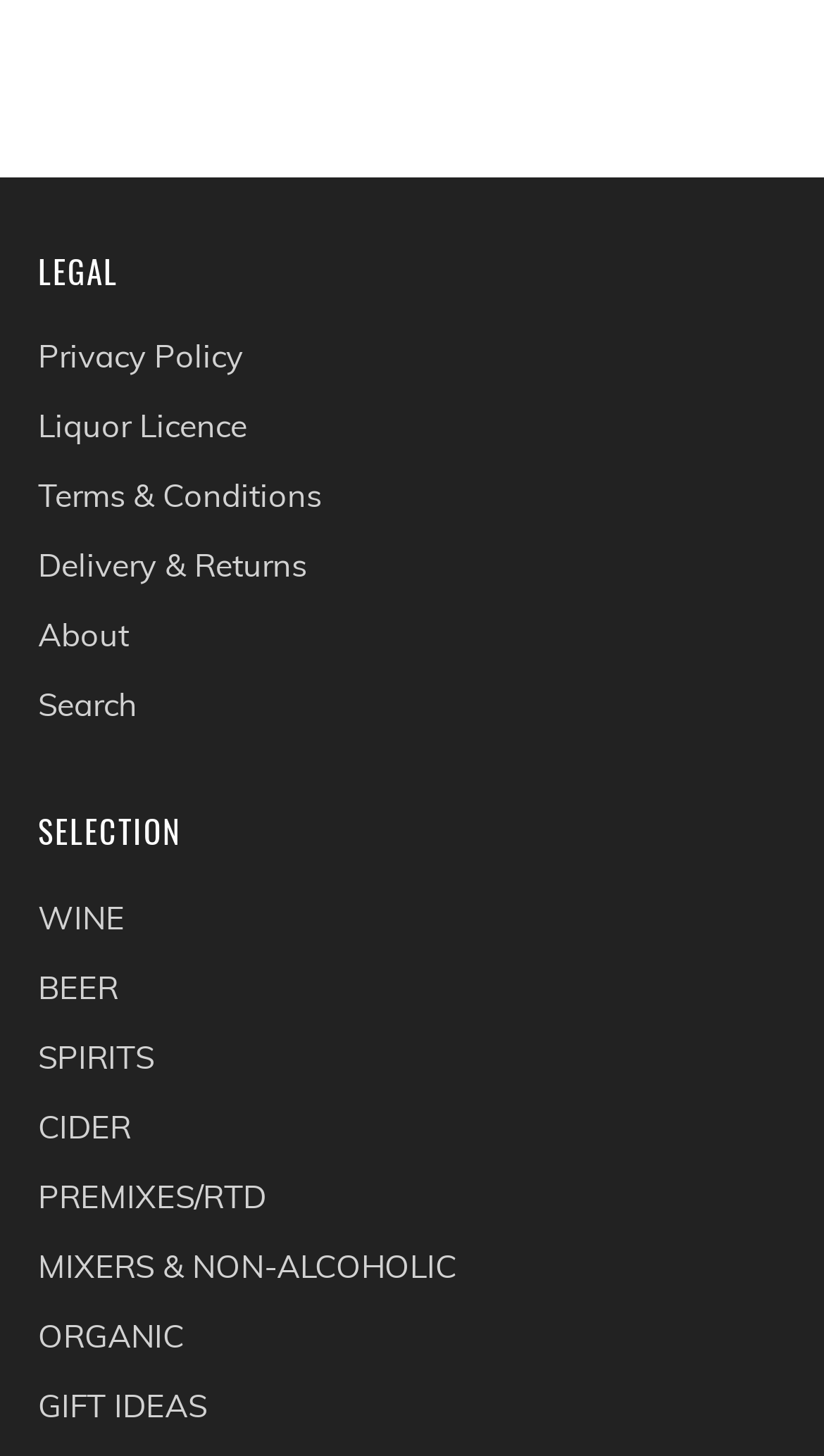What is the first link under the 'LEGAL' heading?
Using the image as a reference, answer the question with a short word or phrase.

Privacy Policy